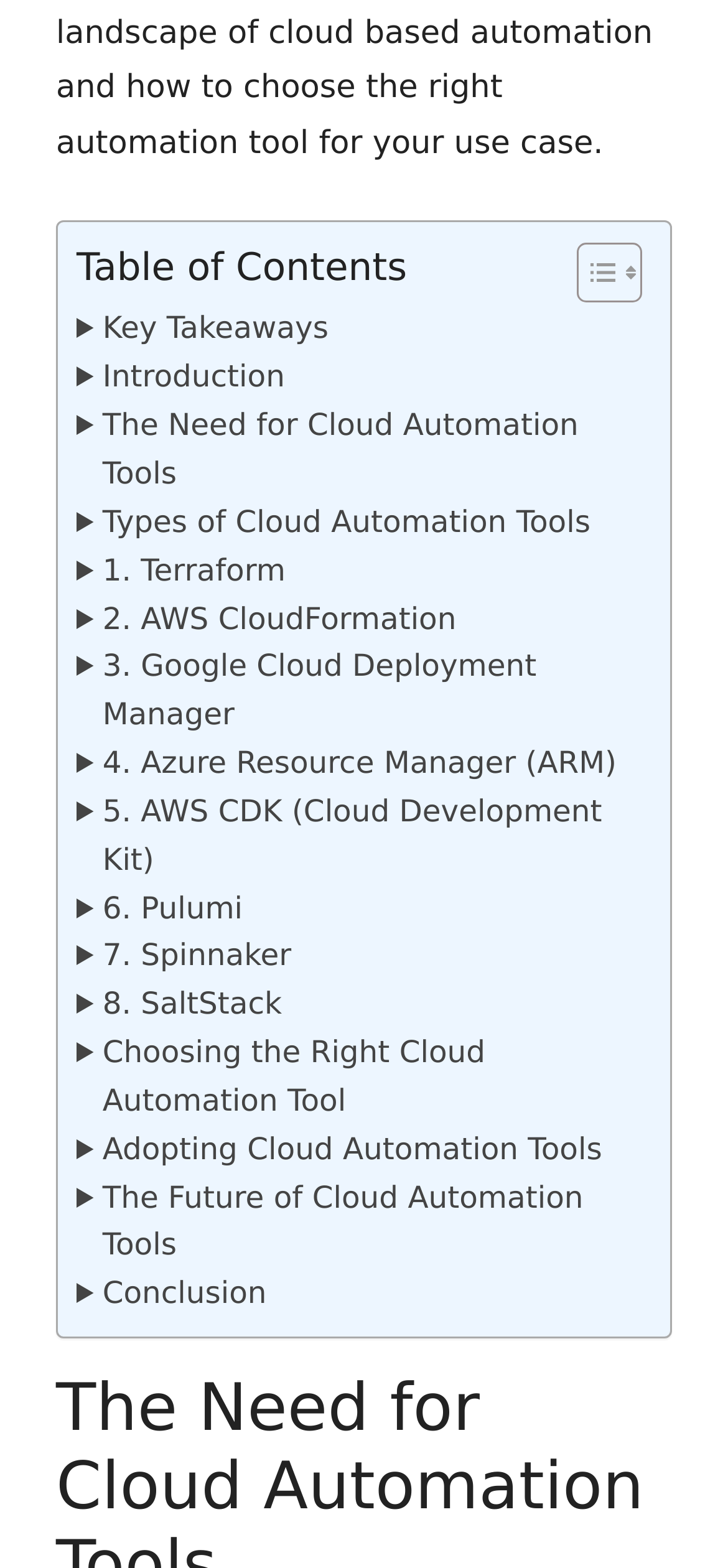What is the last link in the table of contents?
Give a one-word or short phrase answer based on the image.

Conclusion